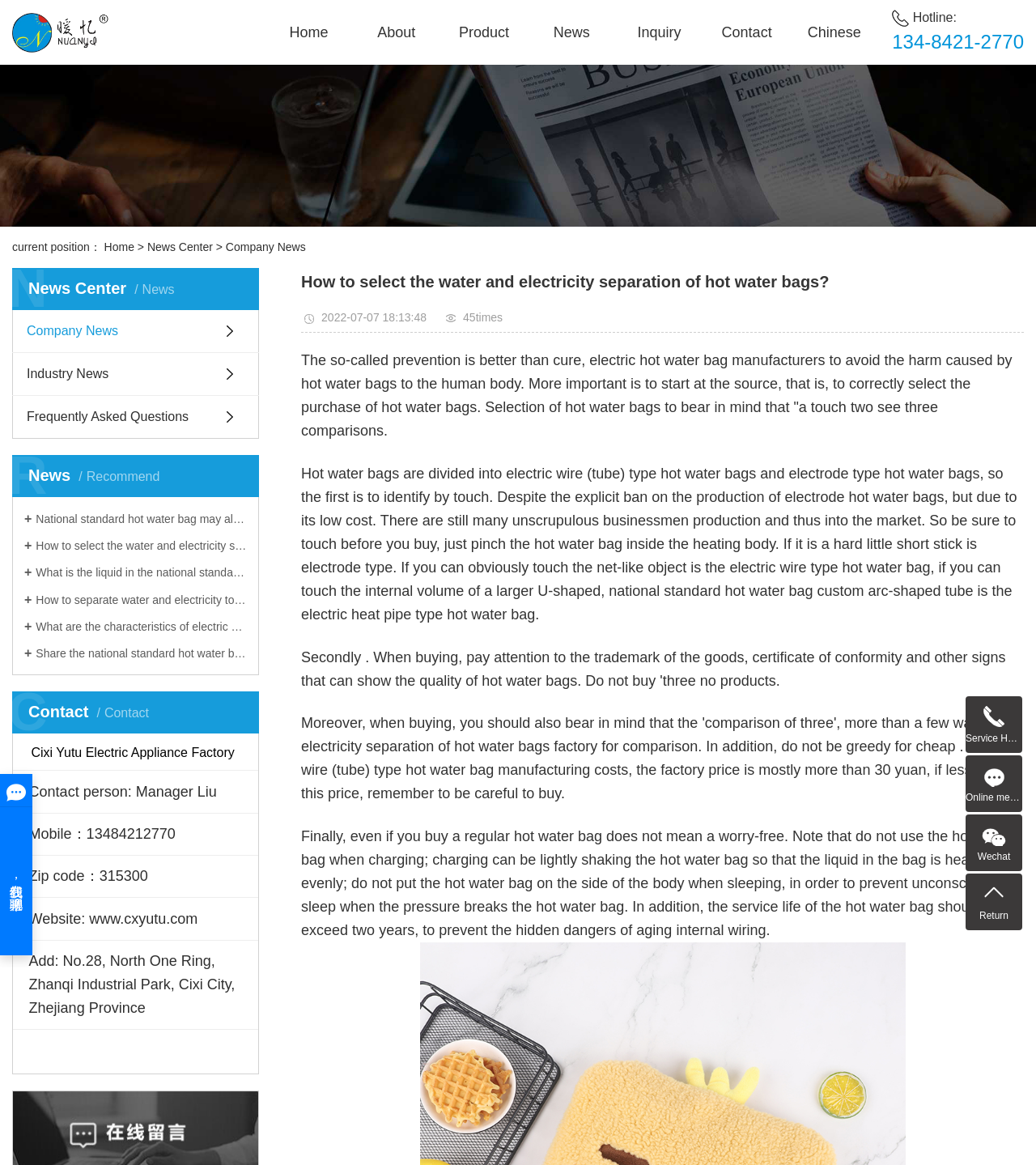Predict the bounding box coordinates of the area that should be clicked to accomplish the following instruction: "Click the 'Contact' link". The bounding box coordinates should consist of four float numbers between 0 and 1, i.e., [left, top, right, bottom].

[0.679, 0.0, 0.763, 0.056]